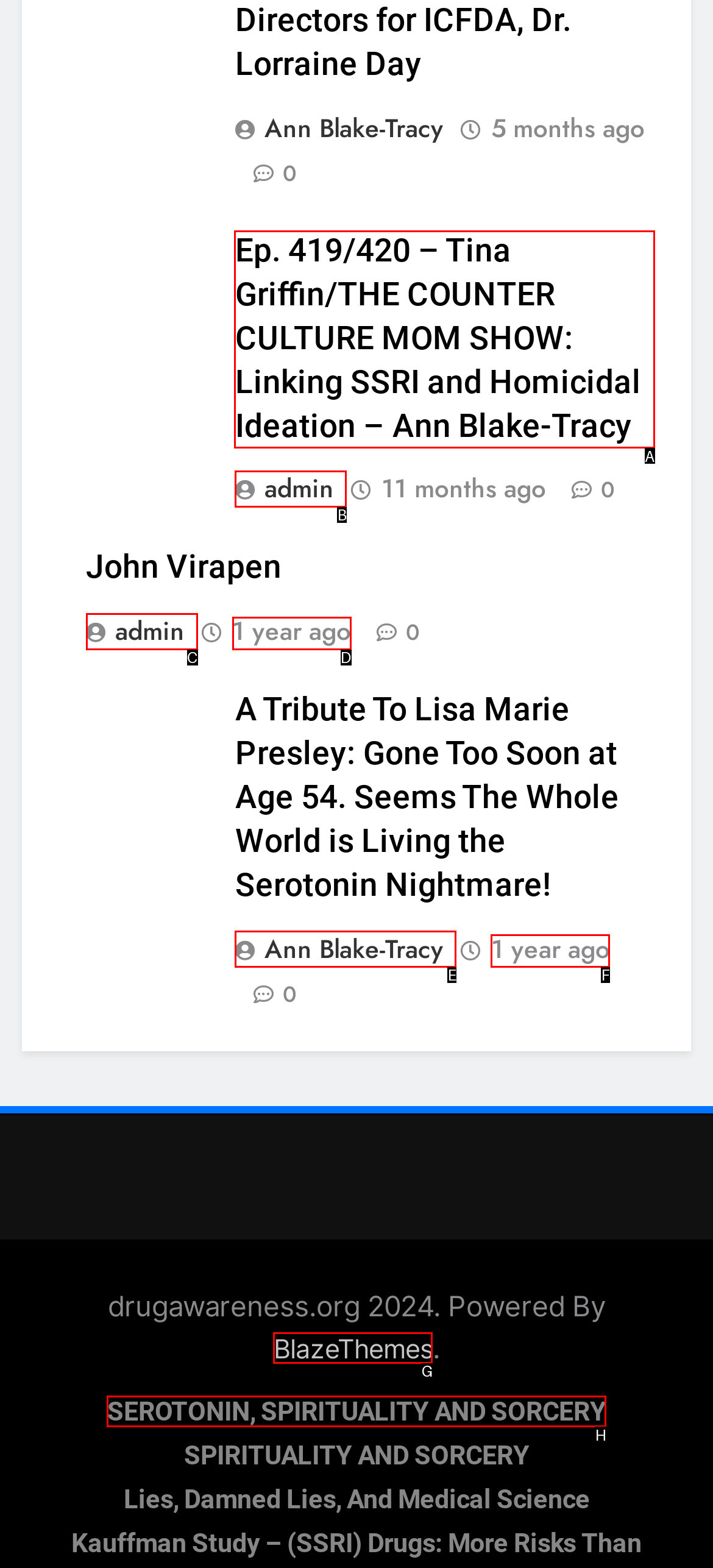Identify the correct option to click in order to complete this task: Read the cover story of this month’s issue
Answer with the letter of the chosen option directly.

None